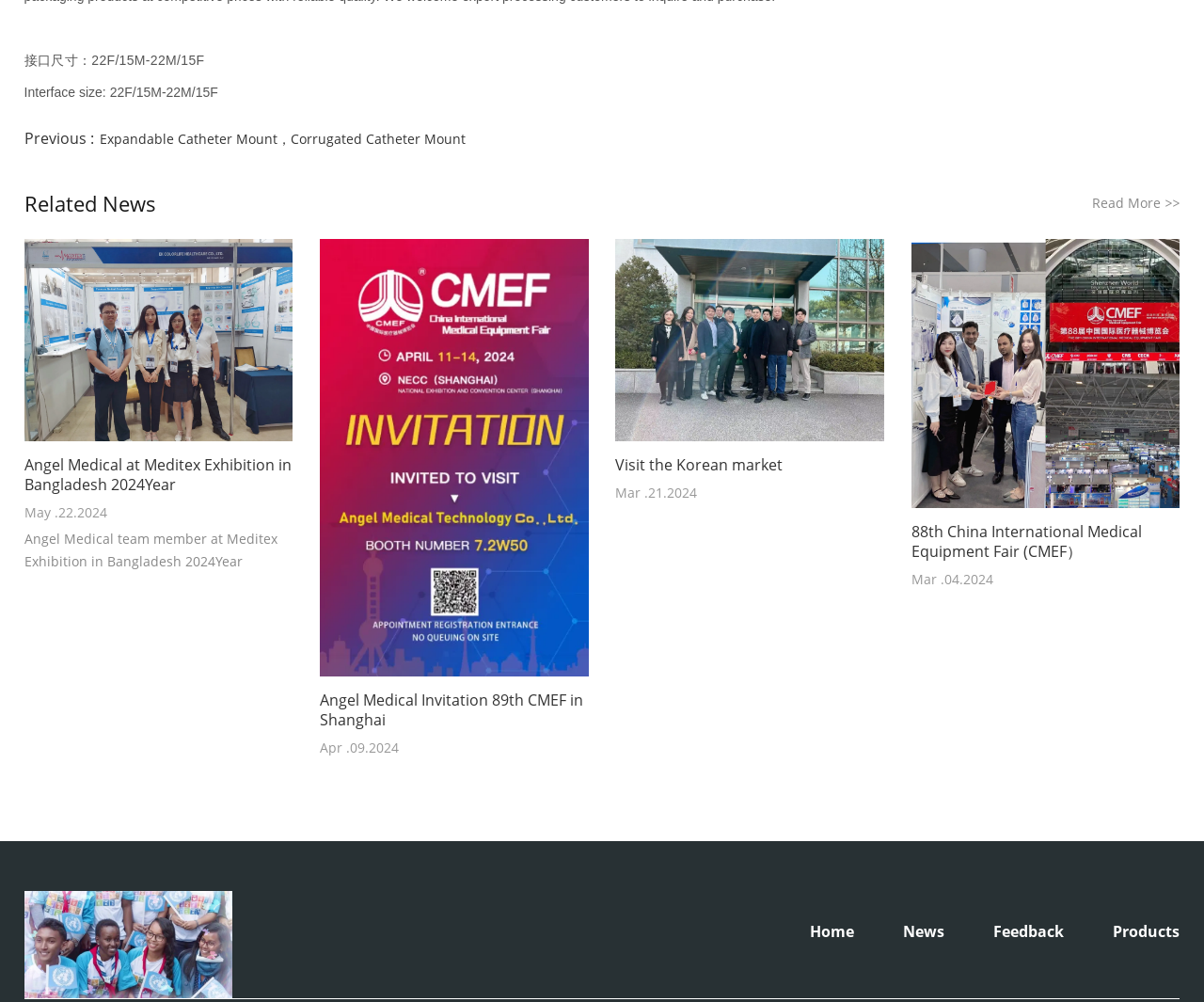Examine the image and give a thorough answer to the following question:
What is the date of the news 'Angel Medical at Meditex Exhibition in Bangladesh 2024Year'?

The date of the news 'Angel Medical at Meditex Exhibition in Bangladesh 2024Year' is mentioned in the static text 'May.22.2024' which is located below the corresponding link.